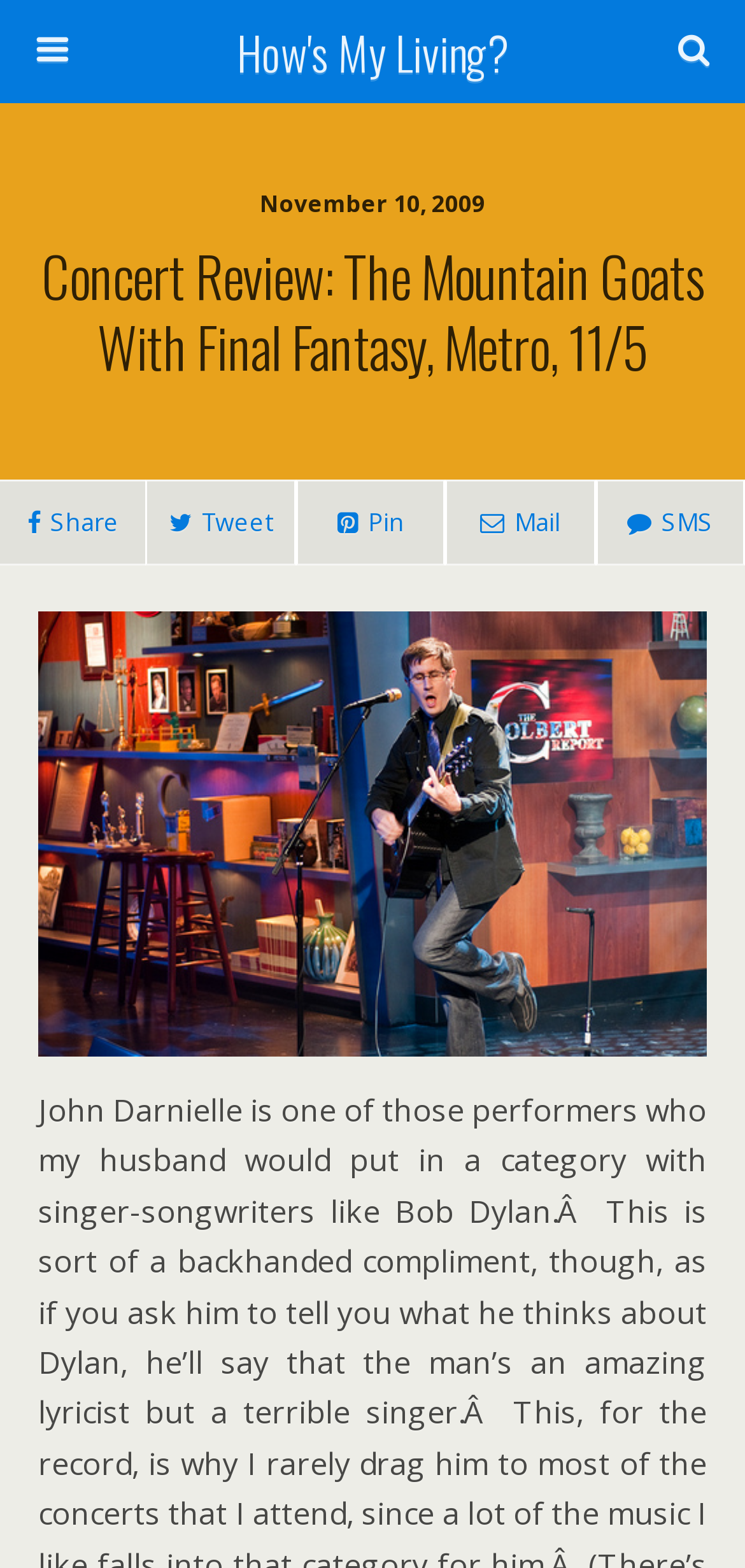Please answer the following question using a single word or phrase: 
What is the date of the concert review?

November 10, 2009